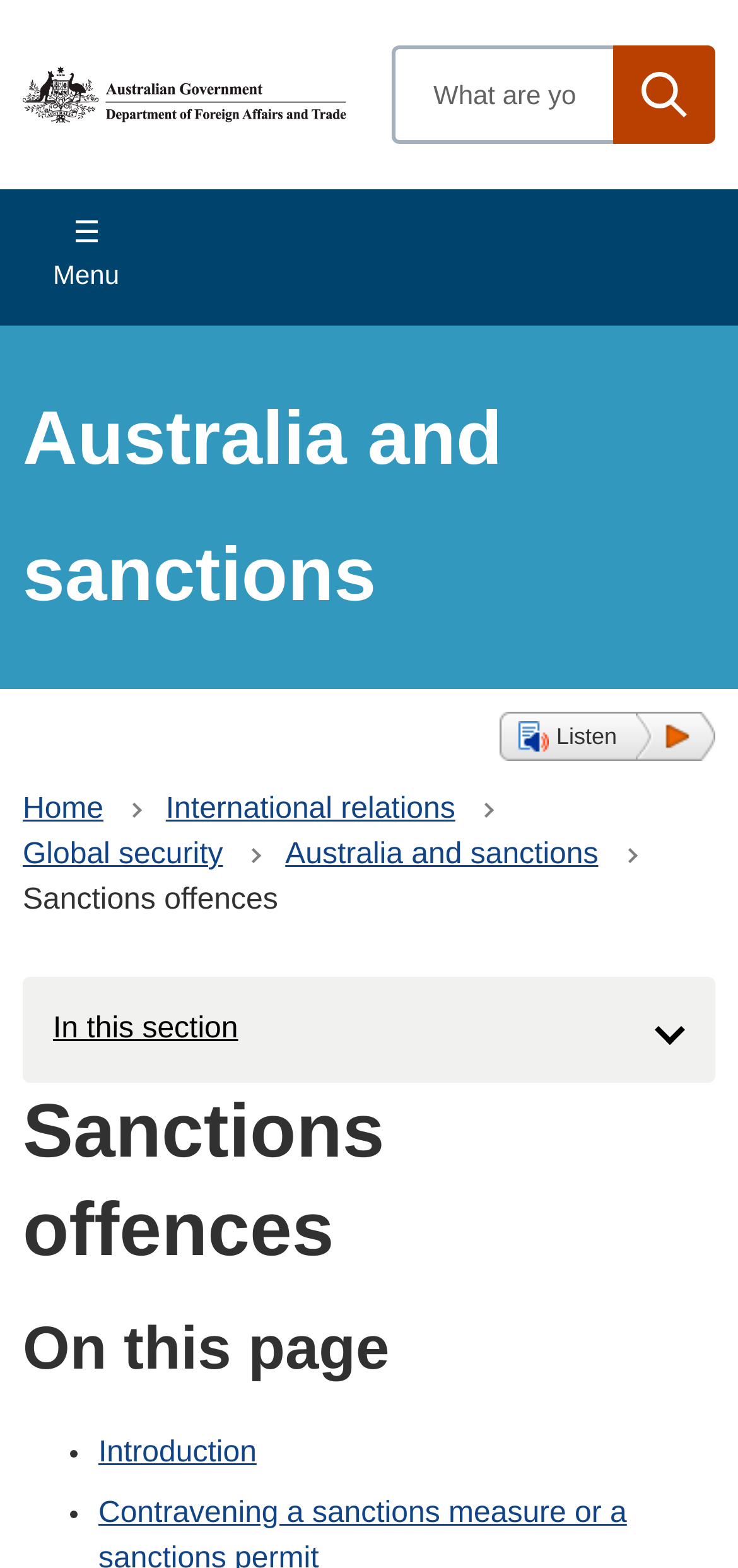Your task is to extract the text of the main heading from the webpage.

Australia and sanctions